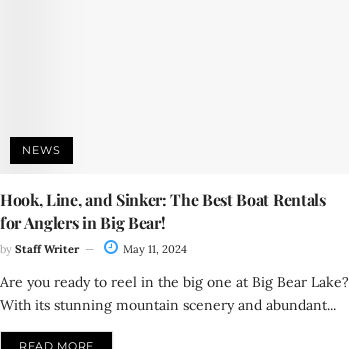Using the details from the image, please elaborate on the following question: What is the category of the article?

The category of the article is determined by looking at the header, which indicates that the article is categorized under 'NEWS'.